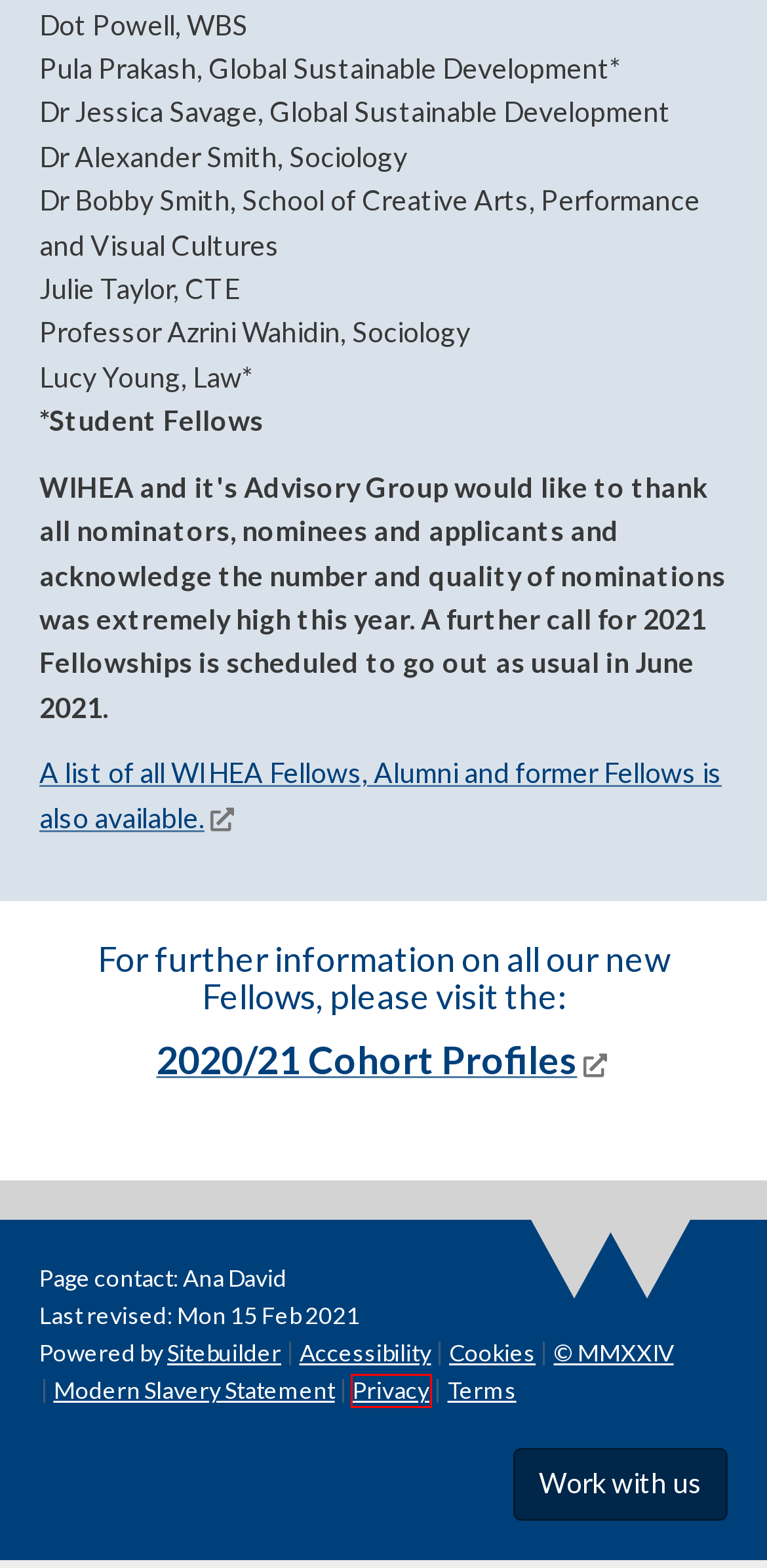You have a screenshot showing a webpage with a red bounding box around a UI element. Choose the webpage description that best matches the new page after clicking the highlighted element. Here are the options:
A. Privacy Notices
B. Modern Slavery Act
C. Career Opportunities
D. Use of cookies on warwick.ac.uk (Warwick web site)
E. Sign in
F. WIHEA (Warwick International Higher Education Academy)
G. SiteBuilder - Web Publishing - IT Services
H. Web accessibility - University of Warwick

A